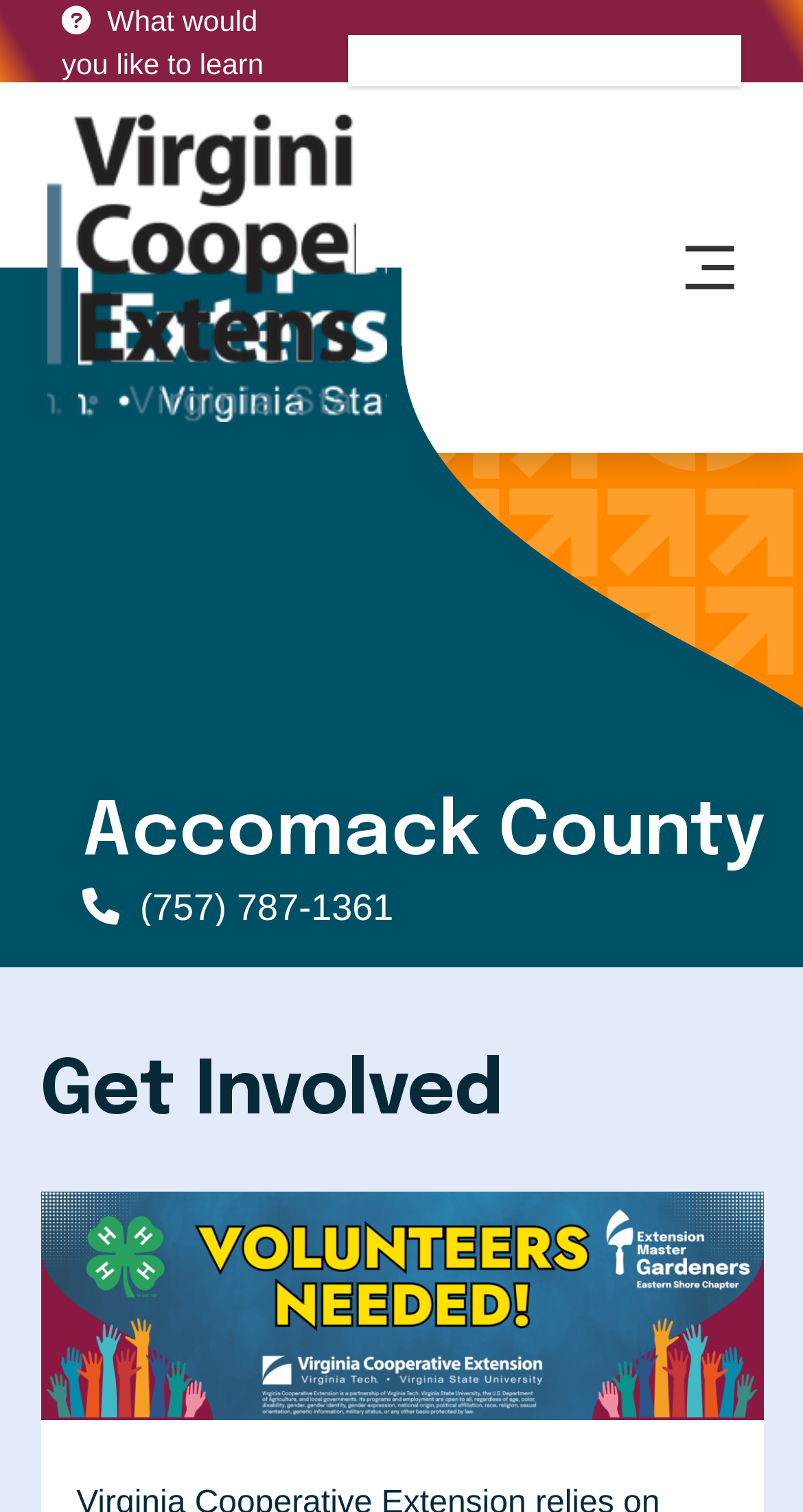Provide a thorough description of this webpage.

The webpage is about getting involved in Accomack County, Virginia, with a focus on volunteering and community initiatives. At the top, there is a navigation section titled "Actions and Audiences" that contains a group labeled "Actions". Within this group, there is a static text element asking "What would you like to learn about today?" followed by a textbox where users can input their response.

To the right of the navigation section, there is an image that takes up a significant portion of the top half of the page. Below this image, there is a layout table that contains a link with two images, one on the left and one on the right. The link is not labeled, but the images may provide visual cues to the user.

On the right side of the page, there is a large image that takes up almost the entire width of the page. This image appears to be a banner with a vibrant blue background, white text, and several logos, including the Virginia Cooperative Extension logo and the Extension Master Gardeners Eastern Shore Chapter logo. The banner invites volunteers to contribute to gardening and community initiatives.

At the bottom of the page, there is a link labeled "Accomack County (757) 787-1361" with a heading above it that reads "Get Involved". Below this link, there is a figure element that contains the same banner image as the one on the right side of the page.